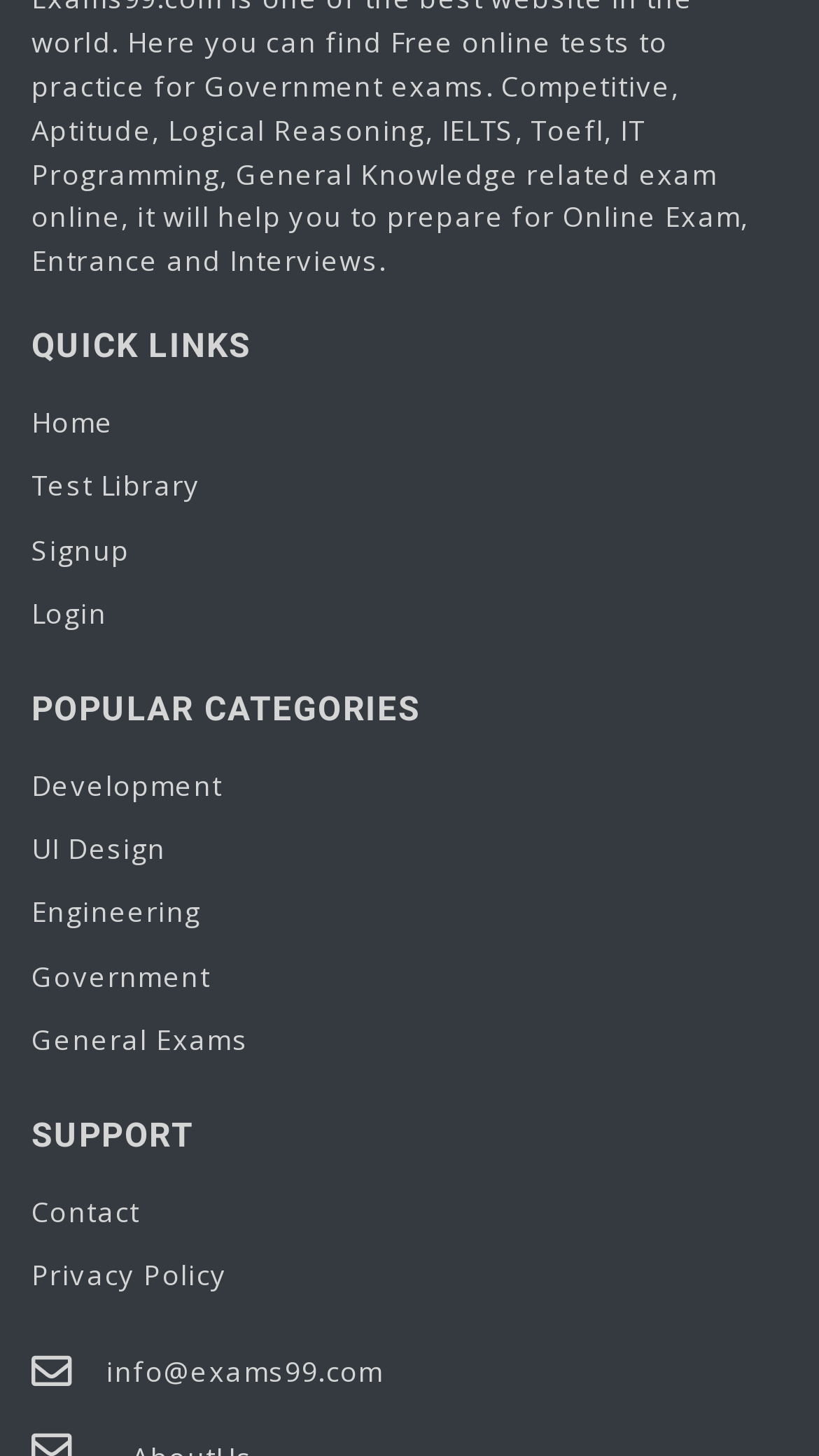Extract the bounding box coordinates for the UI element described as: "Engineering".

[0.038, 0.605, 0.962, 0.649]